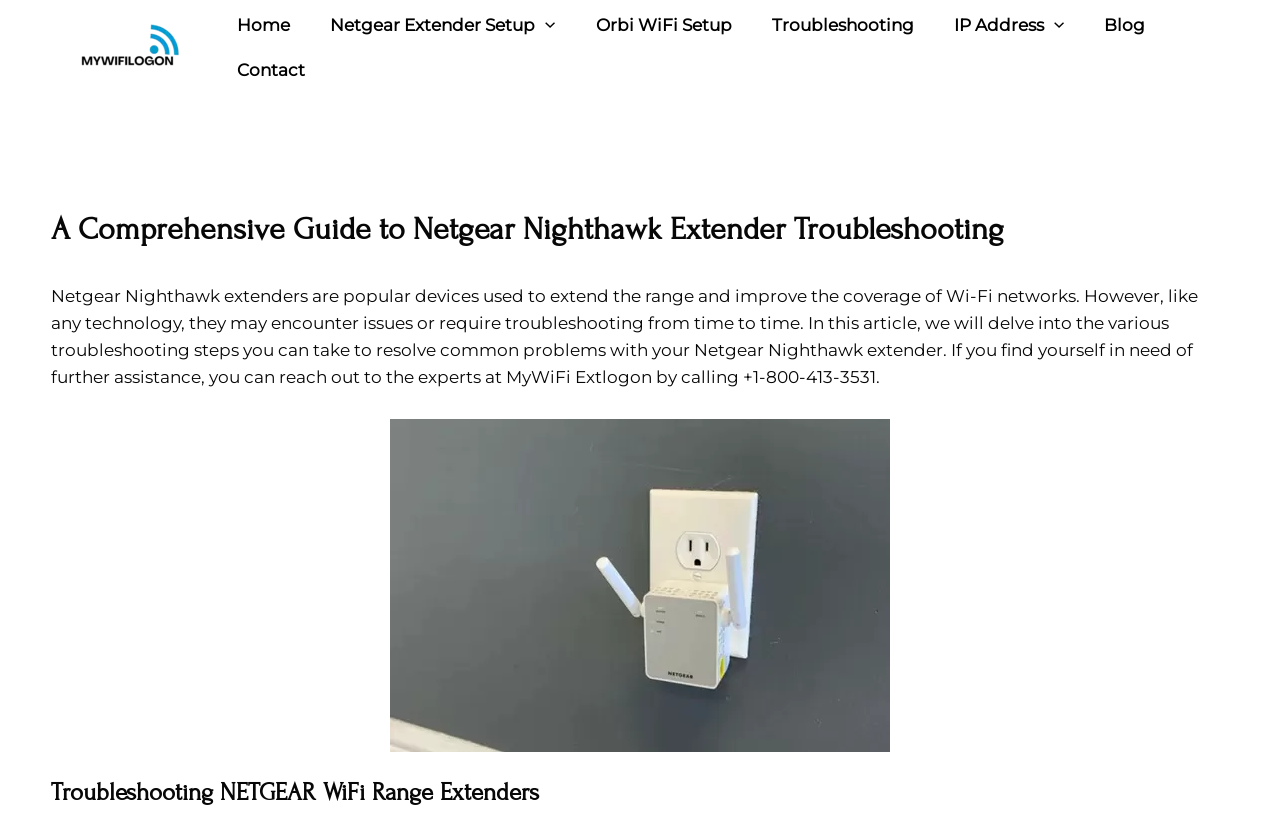What is the phone number to contact MyWiFi Extlogon?
Look at the image and provide a detailed response to the question.

The phone number is mentioned in the paragraph that describes the troubleshooting steps for Netgear Nighthawk extenders. It is provided as a contact number for further assistance from the experts at MyWiFi Extlogon.